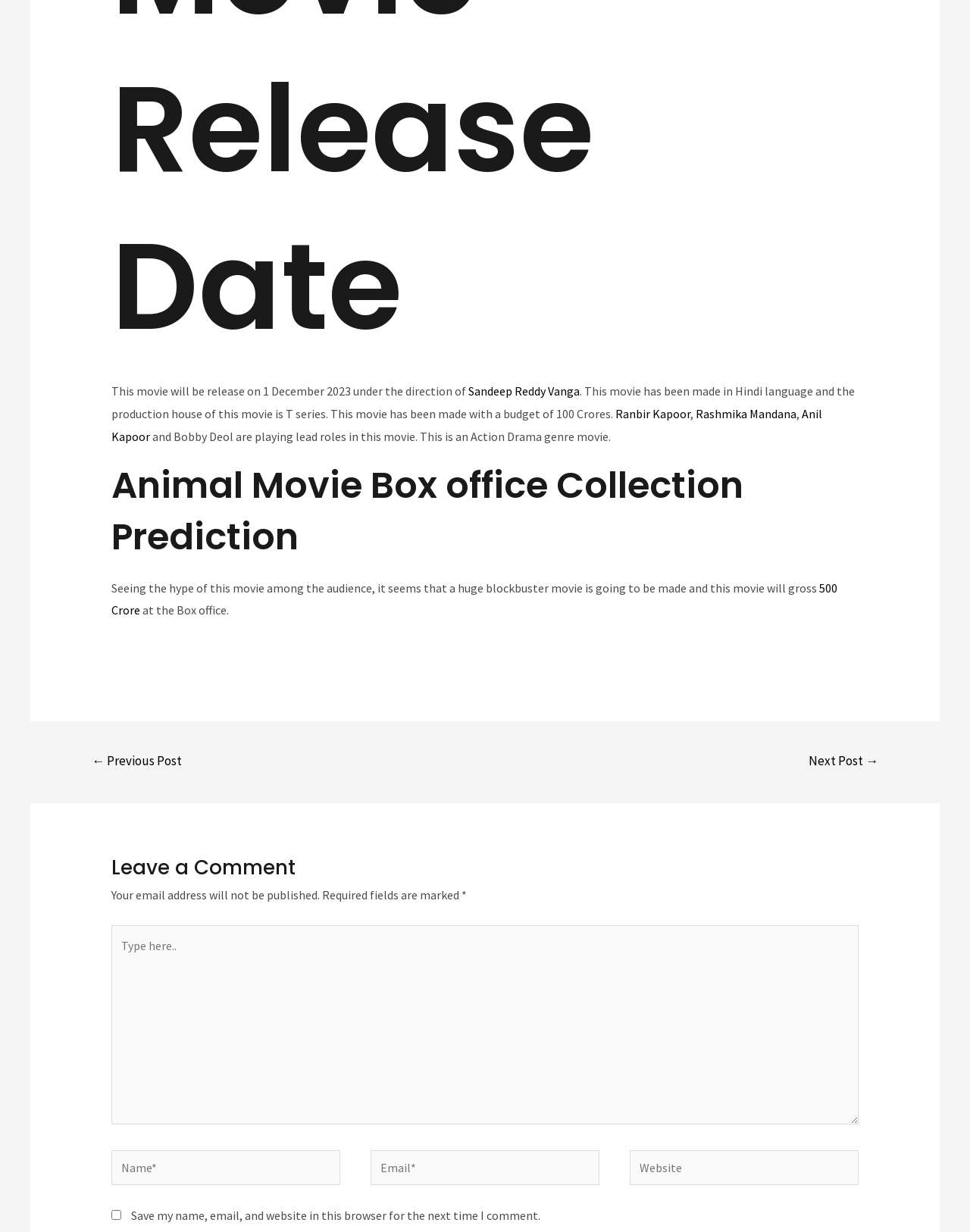What is the genre of the movie?
Using the image as a reference, answer the question in detail.

The answer can be found in the first paragraph of the webpage, where it is mentioned that 'This is an Action Drama genre movie'.